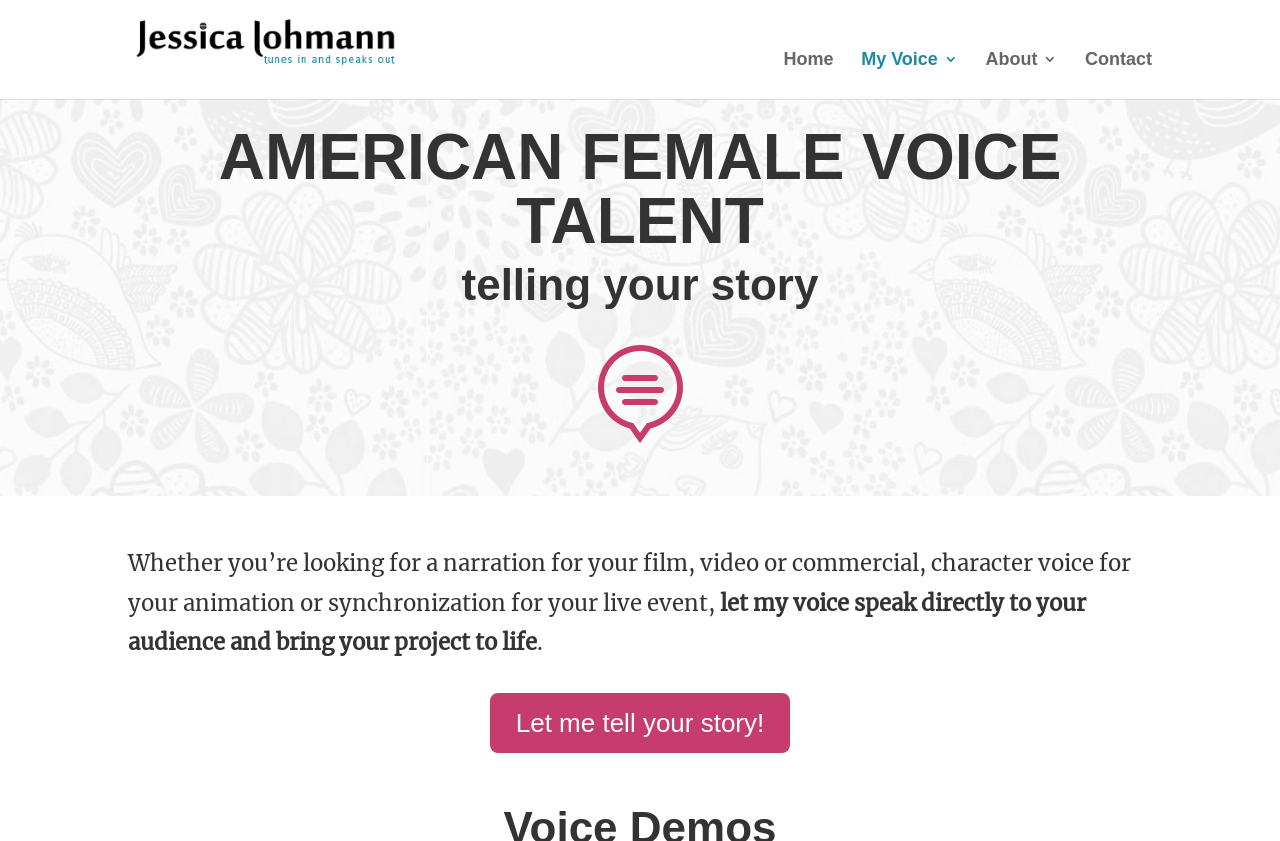Please predict the bounding box coordinates (top-left x, top-left y, bottom-right x, bottom-right y) for the UI element in the screenshot that fits the description: My Voice

[0.673, 0.062, 0.748, 0.118]